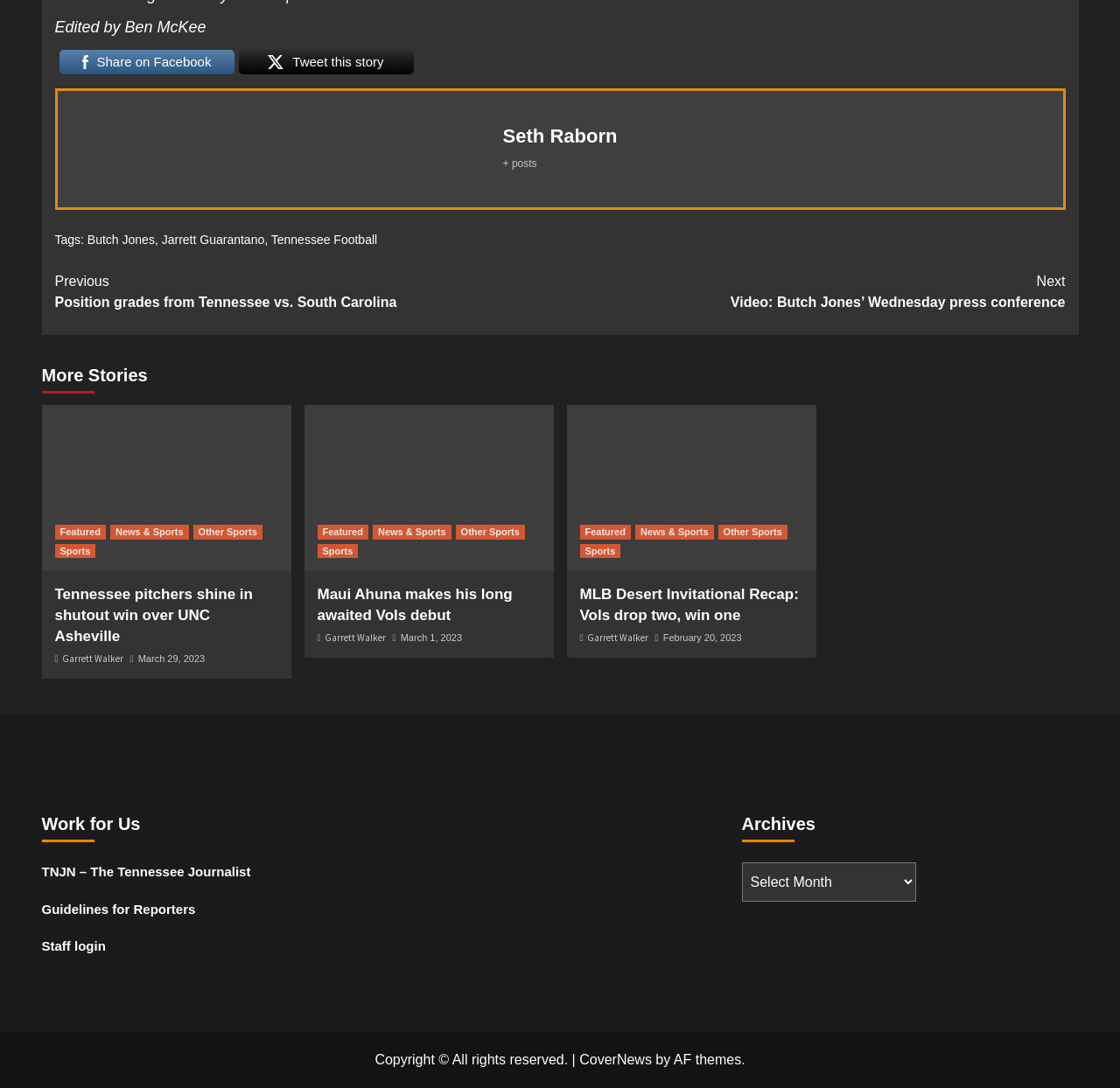Using the information shown in the image, answer the question with as much detail as possible: What is the category of the story 'Tennessee pitchers shine in shutout win over UNC Asheville'?

The question is asking about the category of a specific story, which can be found by looking at the links and headings on the webpage. The story 'Tennessee pitchers shine in shutout win over UNC Asheville' is categorized under 'Sports'.